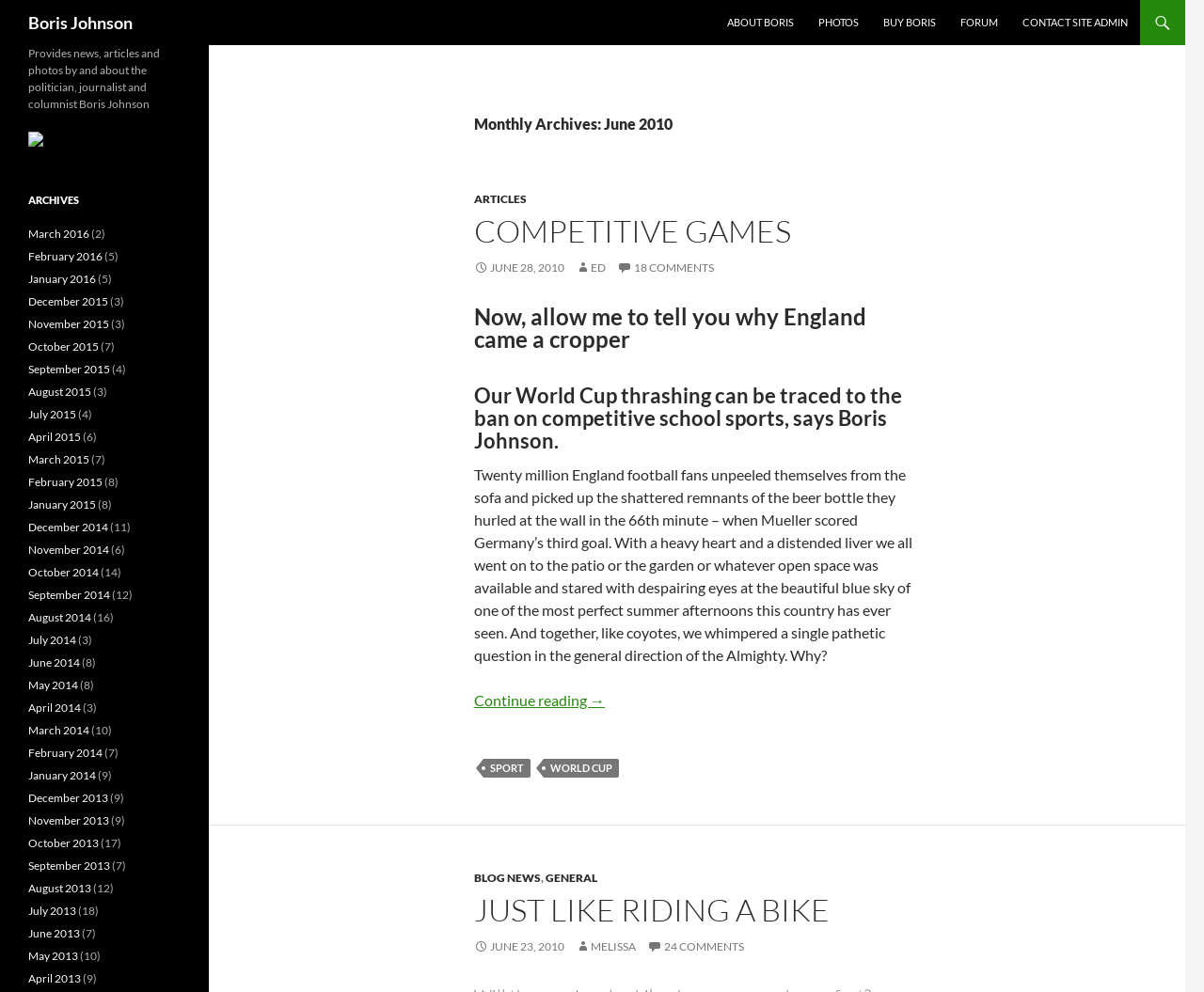Locate the bounding box coordinates of the item that should be clicked to fulfill the instruction: "View the 'PHOTOS' page".

[0.67, 0.0, 0.723, 0.045]